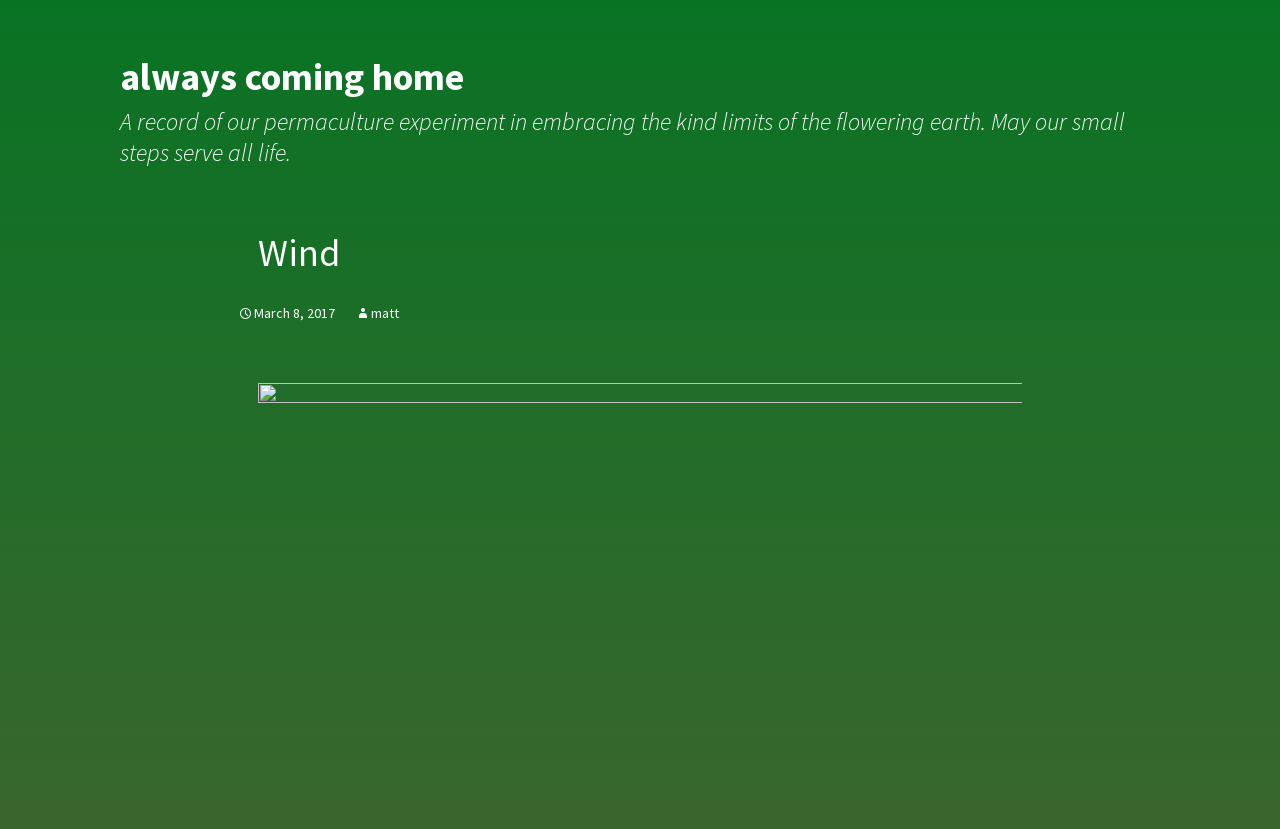What is the theme of the webpage?
Based on the image, answer the question in a detailed manner.

The theme of the webpage is permaculture, which is evident from the heading 'A record of our permaculture experiment...' and the mention of 'embracing the kind limits of the flowering earth'. This suggests that the webpage is focused on sharing experiences and knowledge related to permaculture.